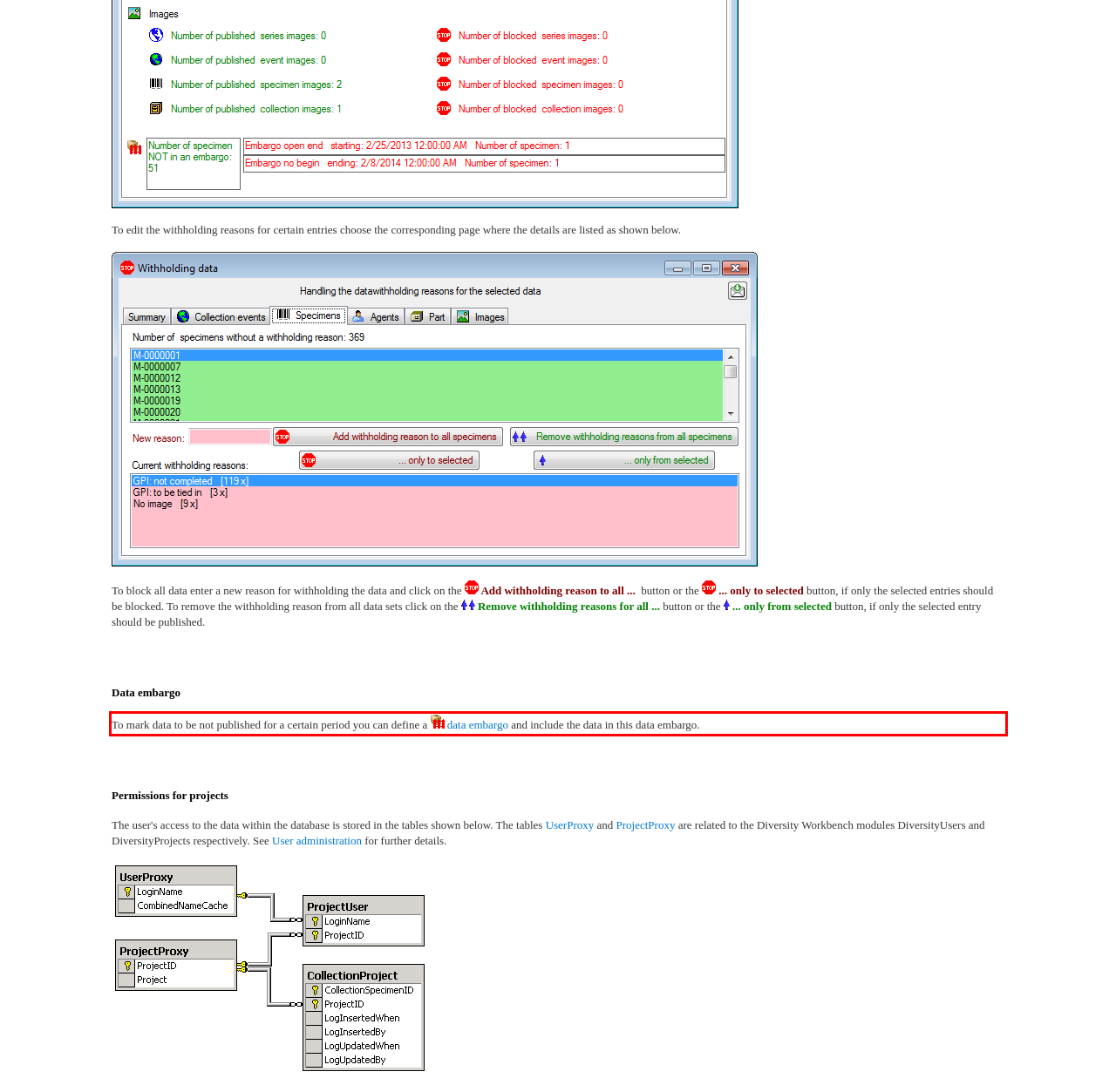Review the screenshot of the webpage and recognize the text inside the red rectangle bounding box. Provide the extracted text content.

To mark data to be not published for a certain period you can define a data embargo and include the data in this data embargo.